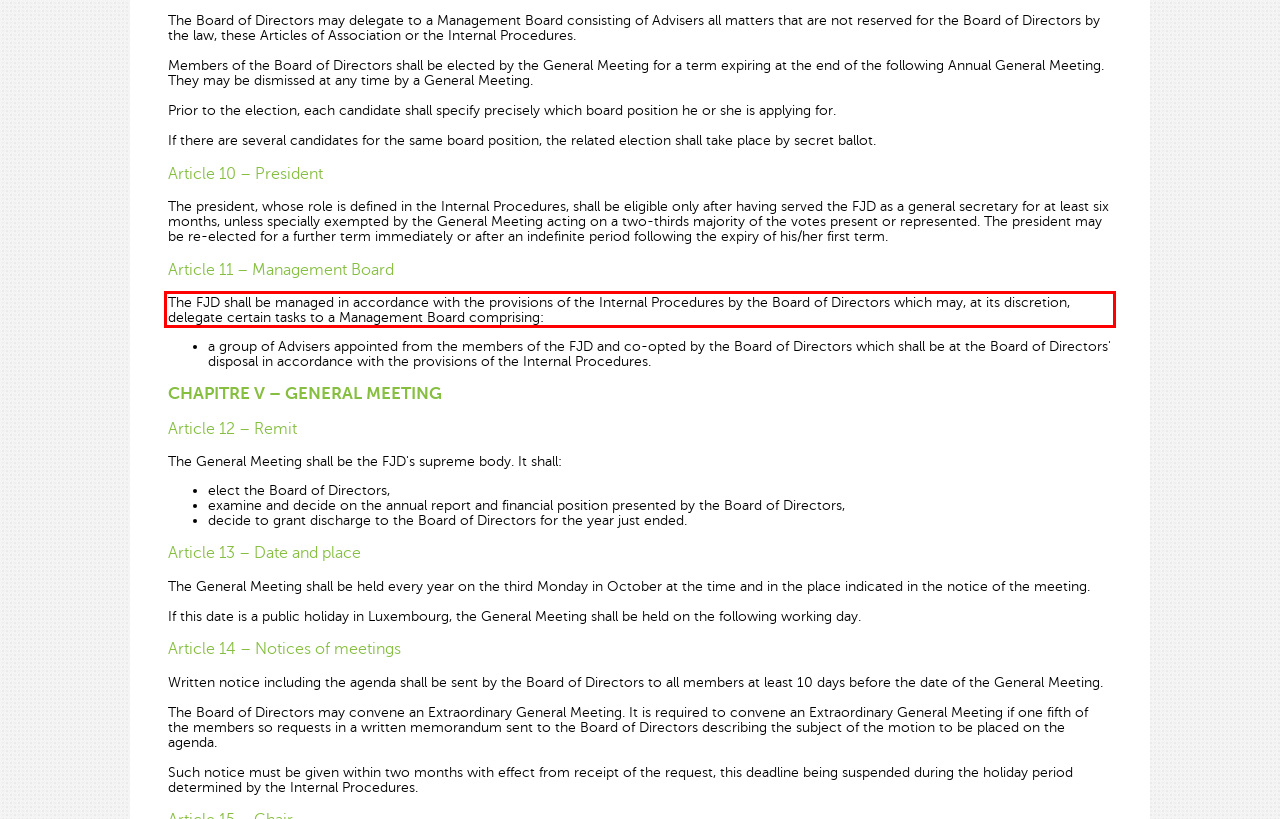Given a webpage screenshot with a red bounding box, perform OCR to read and deliver the text enclosed by the red bounding box.

The FJD shall be managed in accordance with the provisions of the Internal Procedures by the Board of Directors which may, at its discretion, delegate certain tasks to a Management Board comprising: